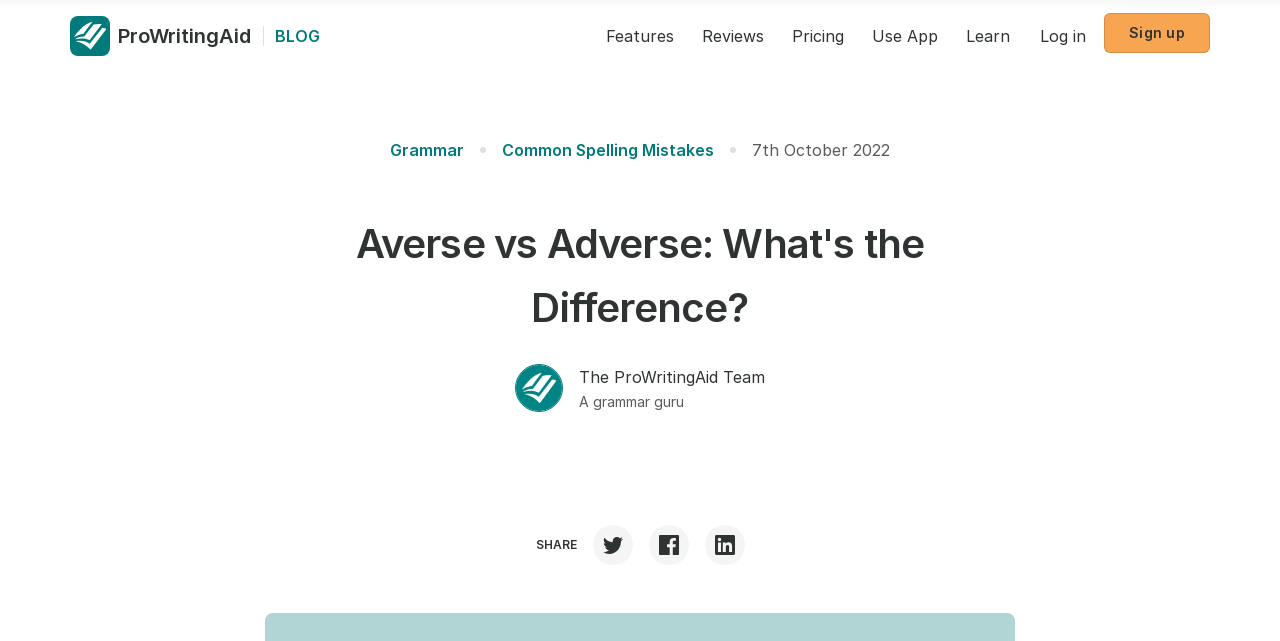Given the content of the image, can you provide a detailed answer to the question?
How many links are in the top navigation bar?

I counted the links in the top navigation bar, which are 'ProWritingAid', 'BLOG', 'Features', 'Reviews', 'Pricing', 'Use App', and 'Learn', totaling 7 links.